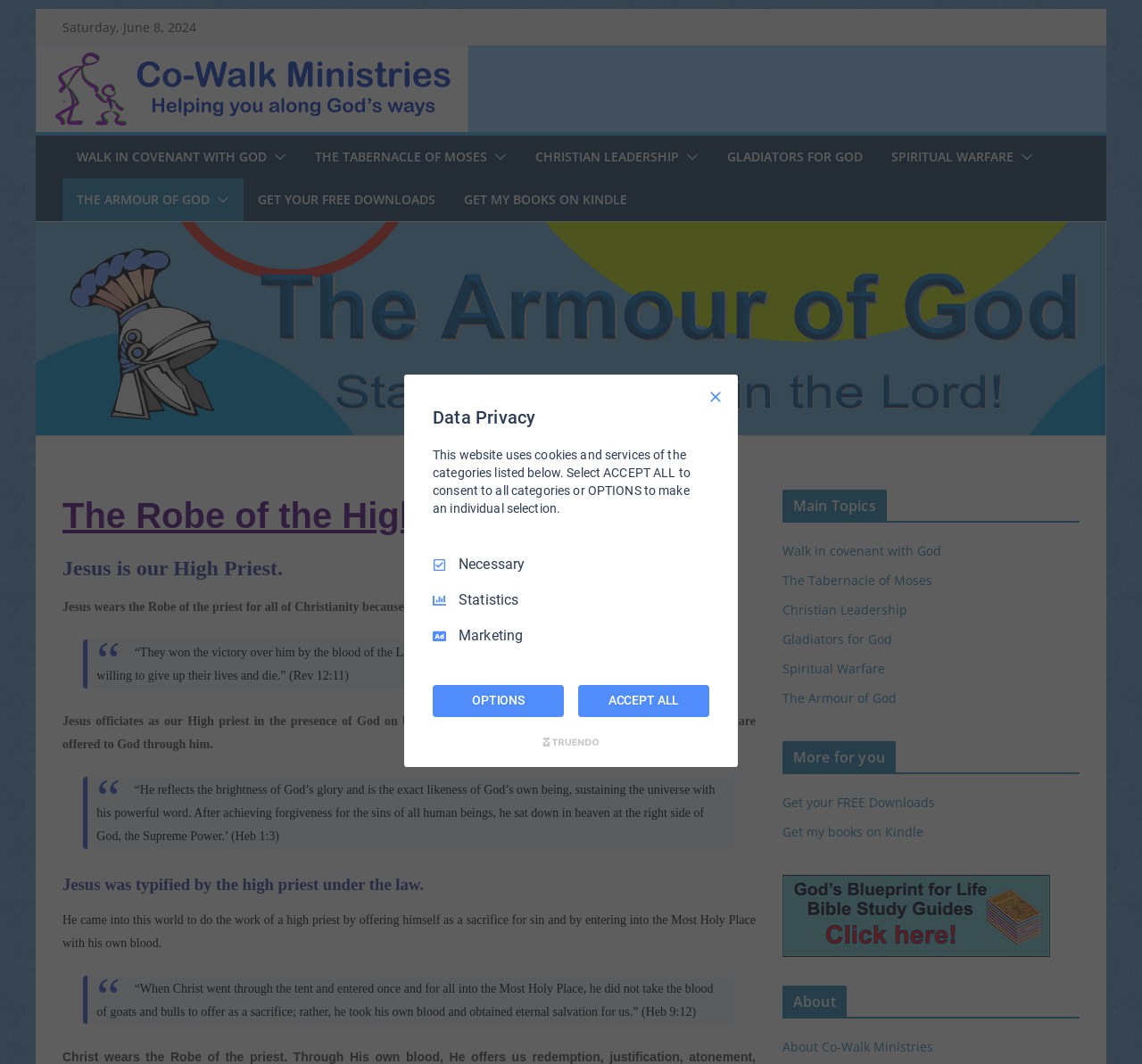Find the bounding box coordinates of the clickable area that will achieve the following instruction: "Click the 'SPIRITUAL WARFARE' link".

[0.78, 0.136, 0.888, 0.159]